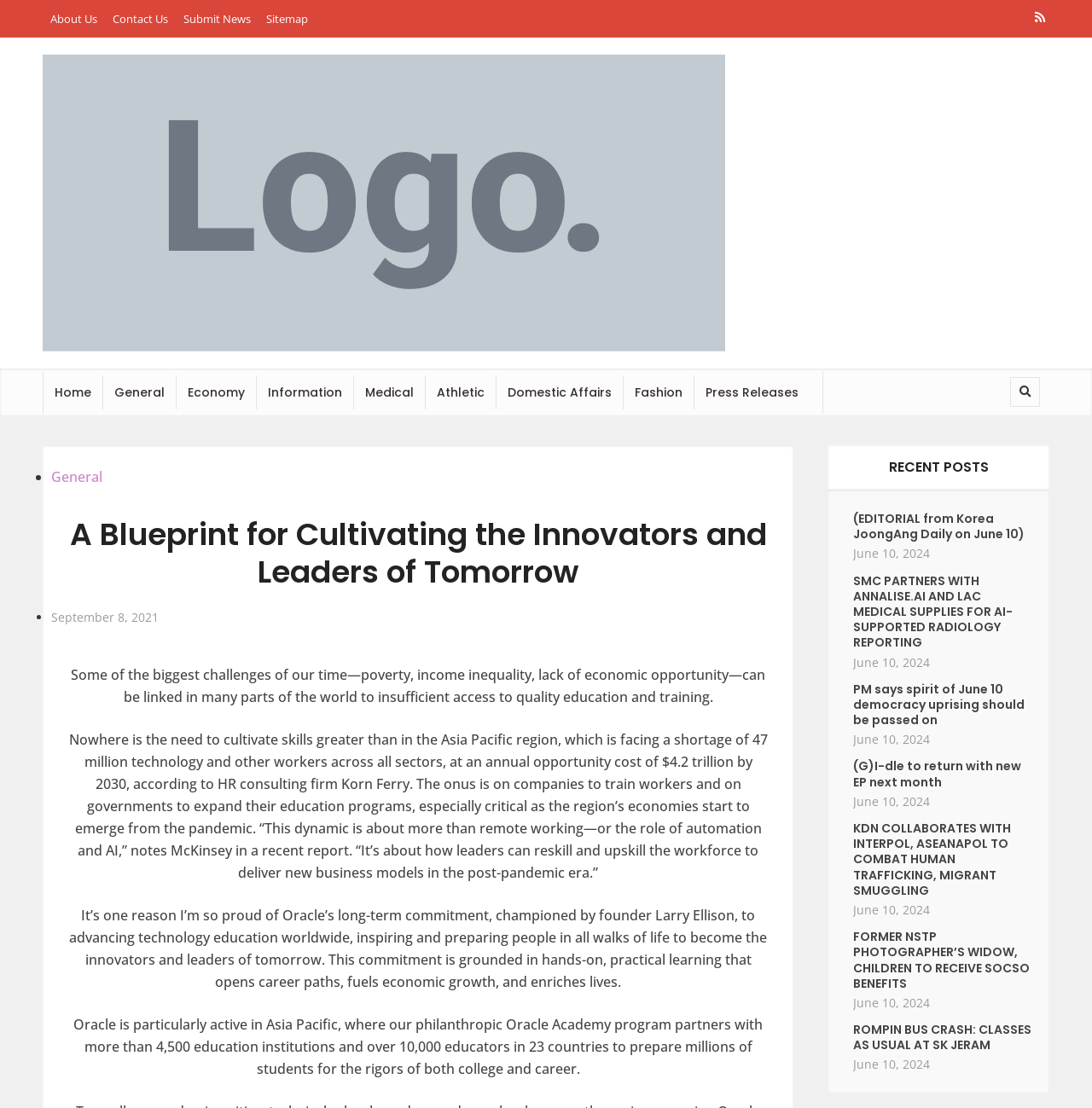Find the bounding box coordinates of the element to click in order to complete the given instruction: "Read the 'RECENT POSTS' section."

[0.766, 0.41, 0.953, 0.434]